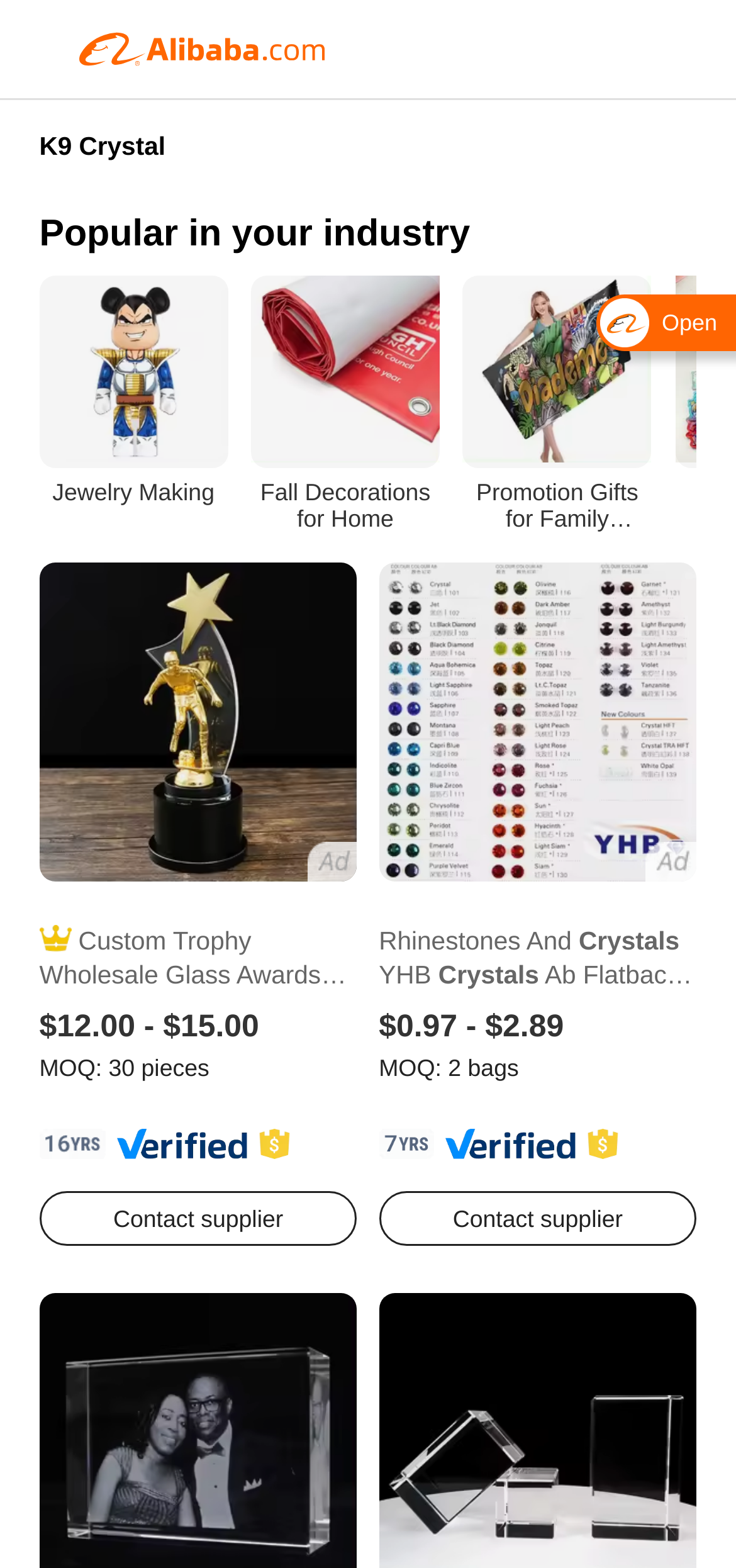What is the category of the product 'Rhinestones And Crystals YHB Crystals Ab Flatback Rhinestone Bulk Wholesale Crystal Ab Aurora Rhinestones'?
Using the image as a reference, answer with just one word or a short phrase.

Jewelry Making